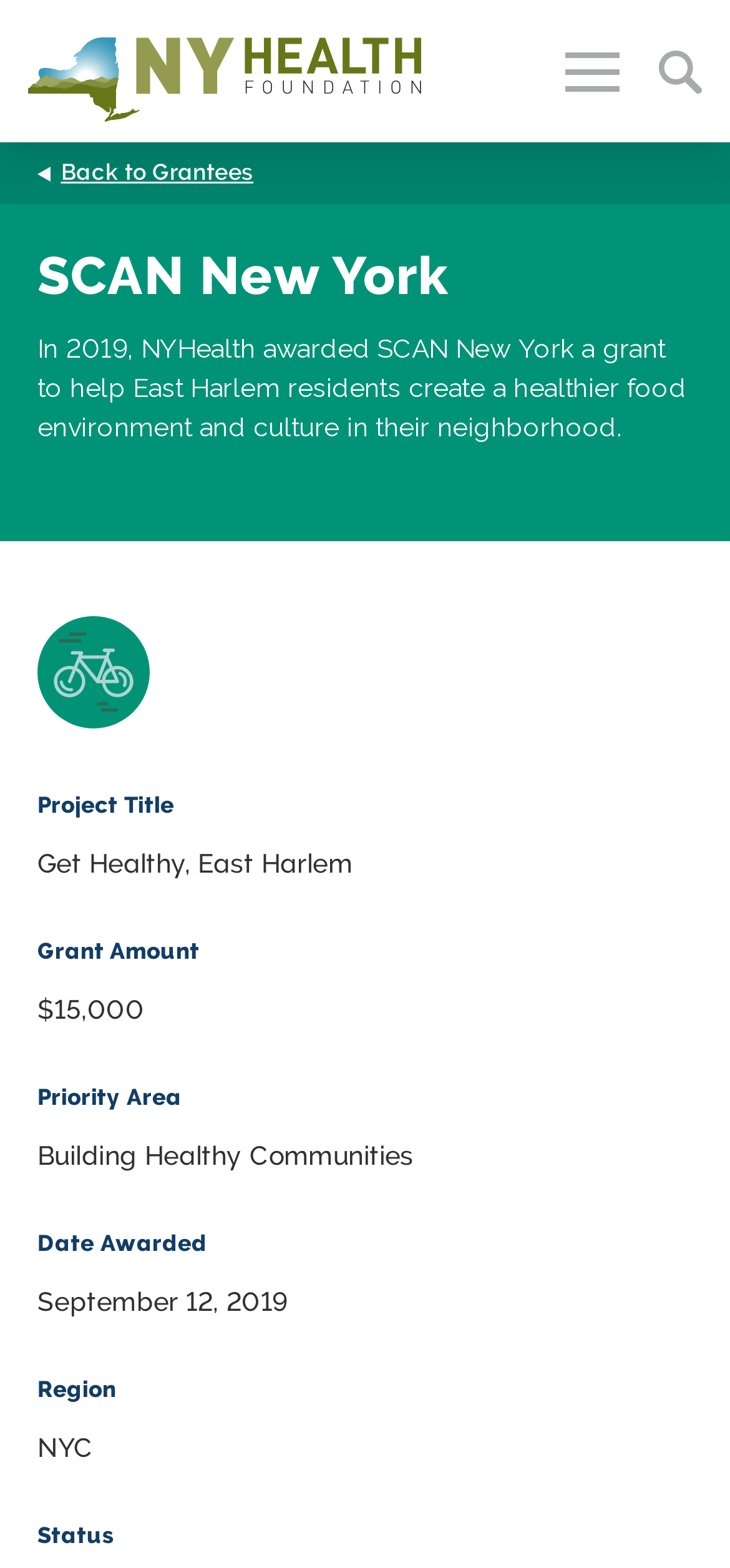Provide a comprehensive caption for the webpage.

The webpage is about SCAN New York, a grantee of the New York Health Foundation. At the top left, there is a link to skip to the content. Next to it, there is a link to the New York Health Foundation, accompanied by its logo. On the top right, there are two buttons: a search button and another button with no text.

Below the top section, there are several navigation links, including "Who We Are", "What We Do", "Our Team", "Our Biggest Wins", "Our Grantmaking", "Our Impact", and "News & Events". These links are arranged in a vertical column on the left side of the page.

On the right side of the page, there is a section about SCAN New York, with a heading and a brief description of the grant awarded to them in 2019. Below this section, there is an image related to building healthy communities. The section is divided into several parts, including project title, grant amount, priority area, date awarded, region, and status. Each part has a heading and a brief description or value.

At the bottom of the page, there are two links: "GET UPDATES" and "RESOURCES". The "RESOURCES" link has a submenu with a link to "Back to Grantees".